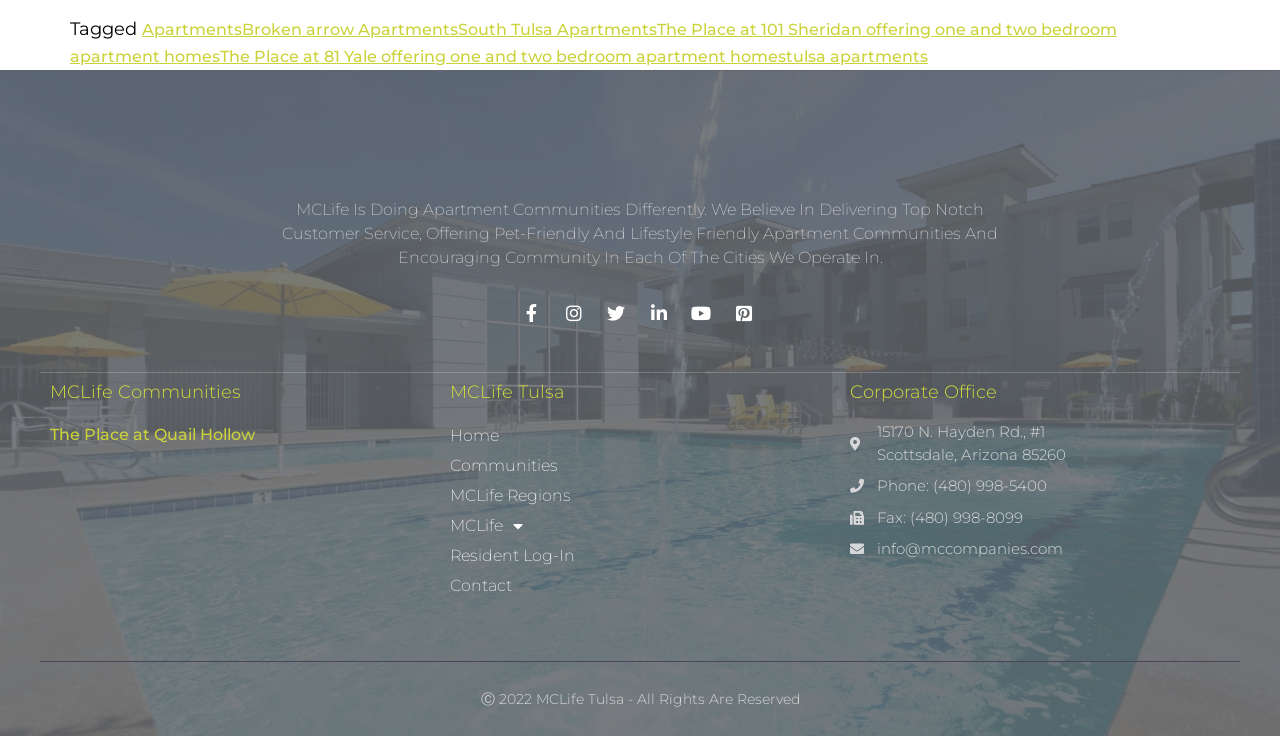Provide the bounding box coordinates of the HTML element this sentence describes: "Broken arrow Apartments".

[0.189, 0.027, 0.358, 0.053]